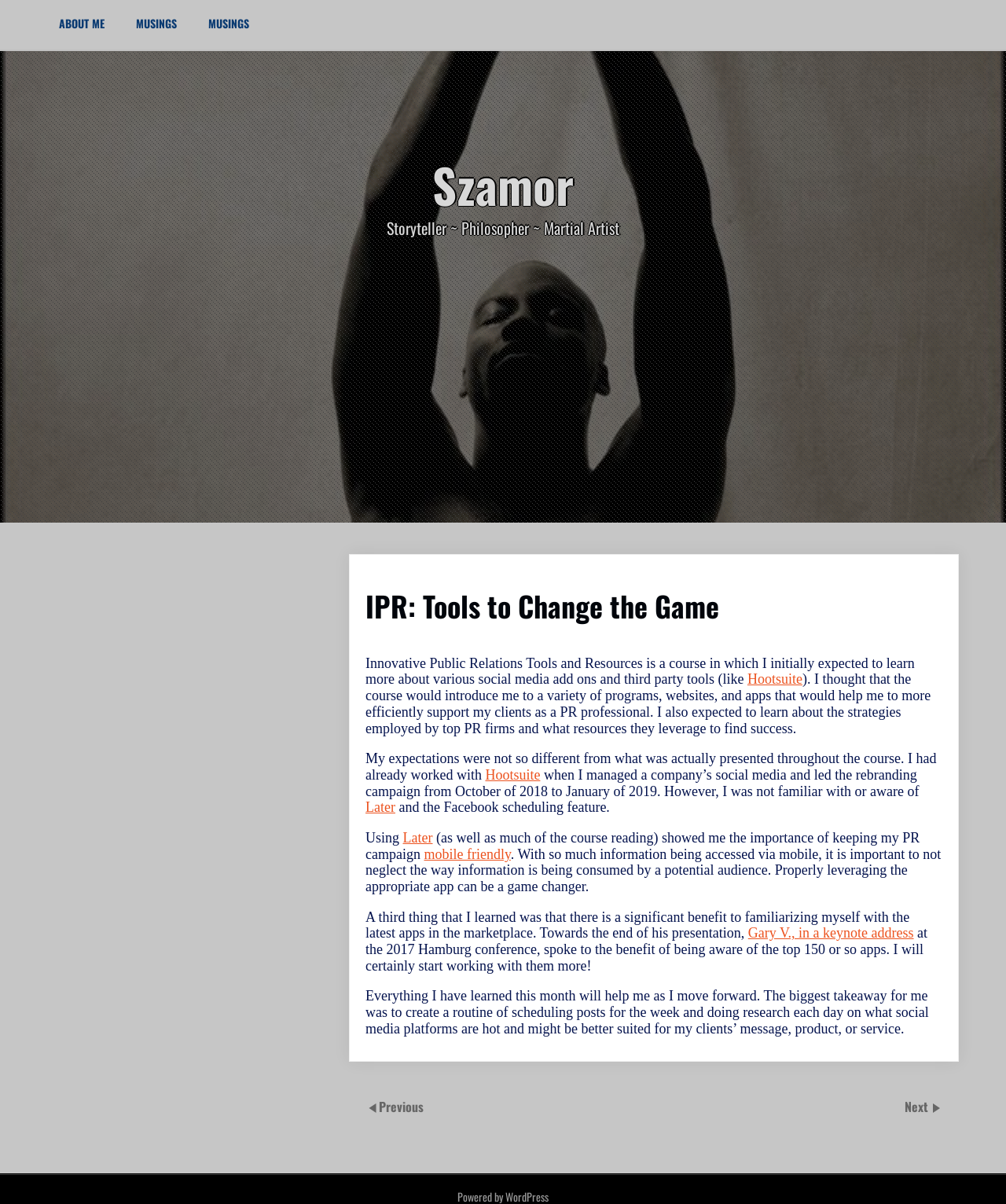Please mark the bounding box coordinates of the area that should be clicked to carry out the instruction: "Explore Later".

[0.363, 0.664, 0.393, 0.677]